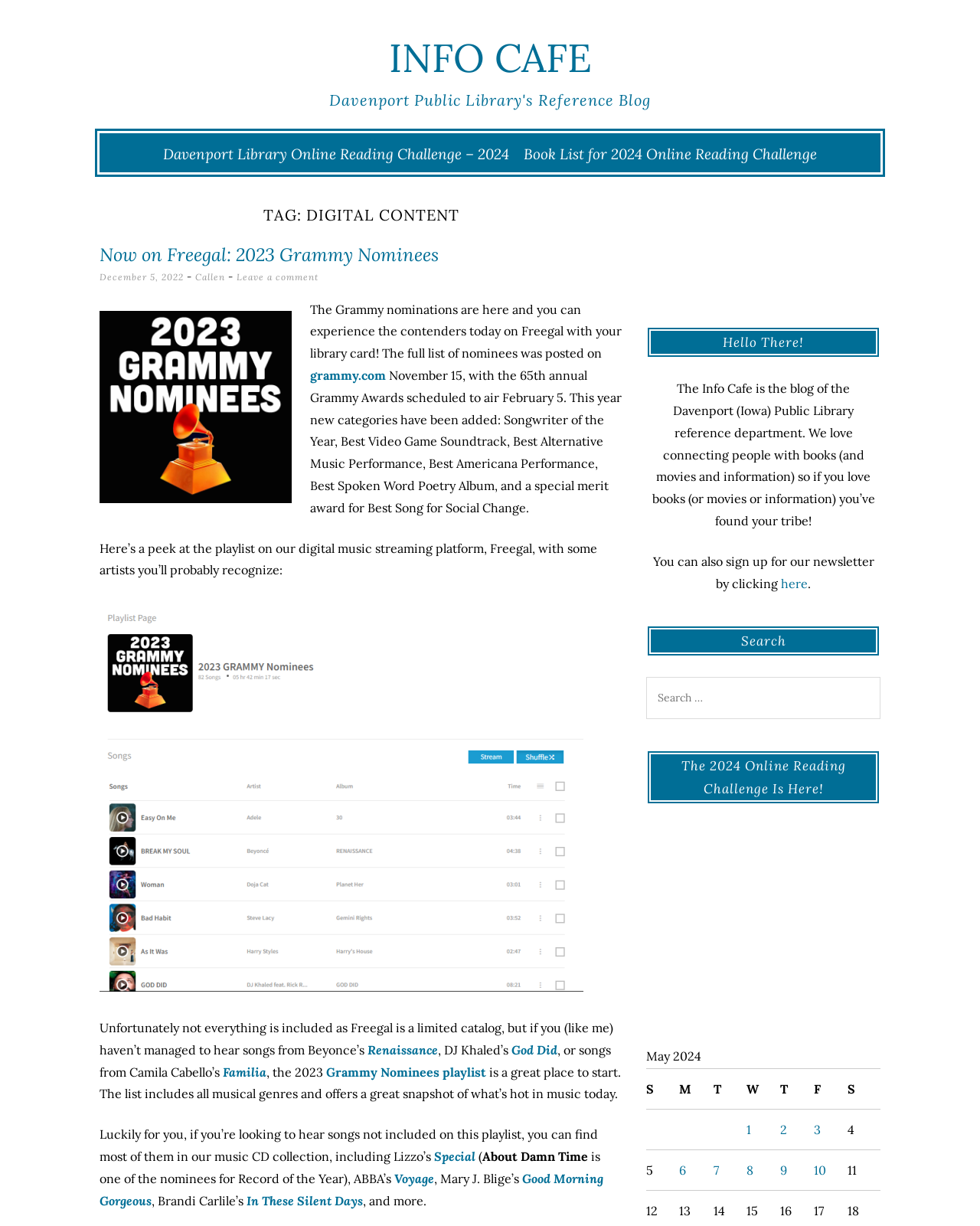Specify the bounding box coordinates for the region that must be clicked to perform the given instruction: "Participate in the 2024 Online Reading Challenge".

[0.659, 0.672, 0.898, 0.821]